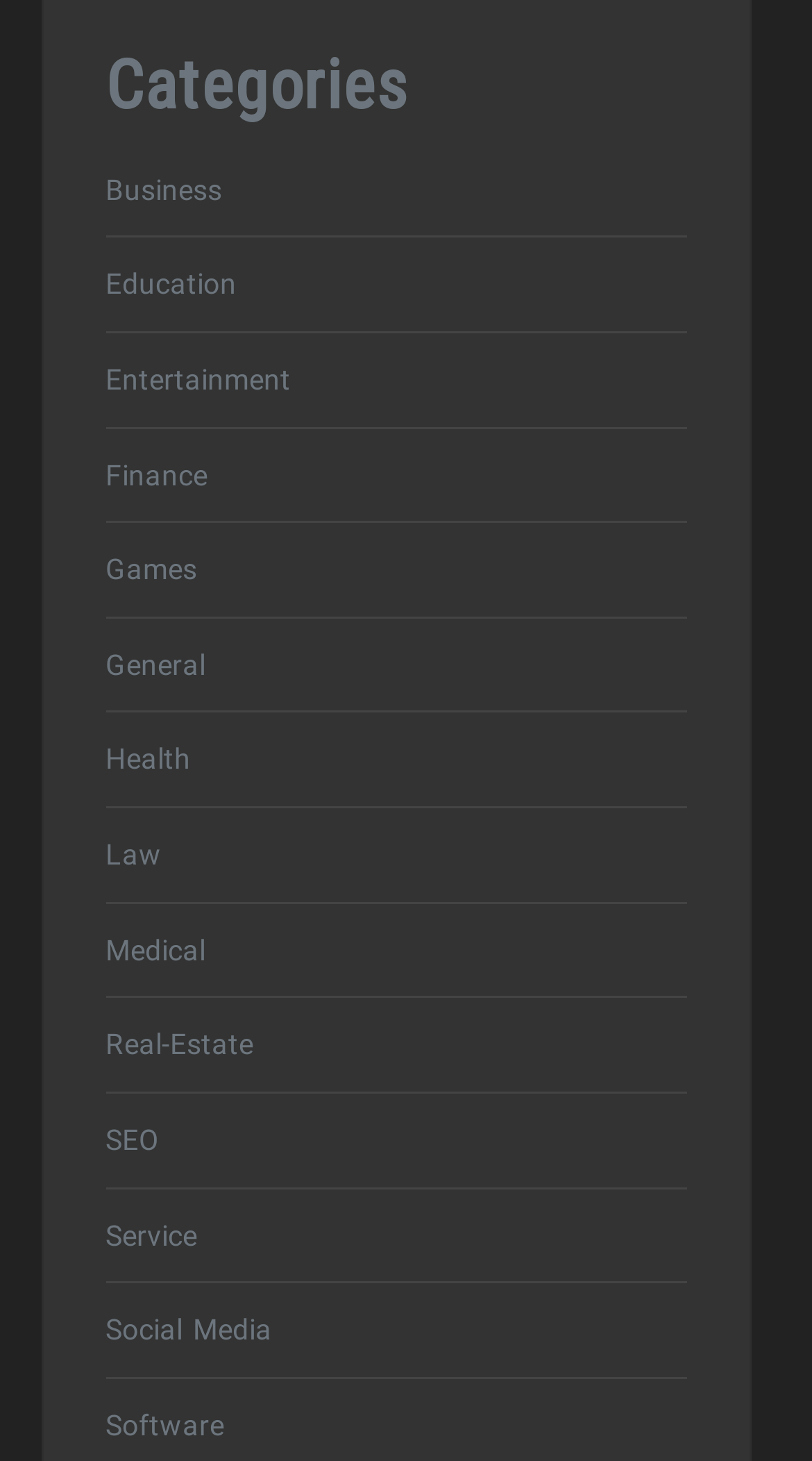Are the categories listed in alphabetical order?
Examine the webpage screenshot and provide an in-depth answer to the question.

I examined the list of categories and noticed that they are listed in alphabetical order, from Business to Software.